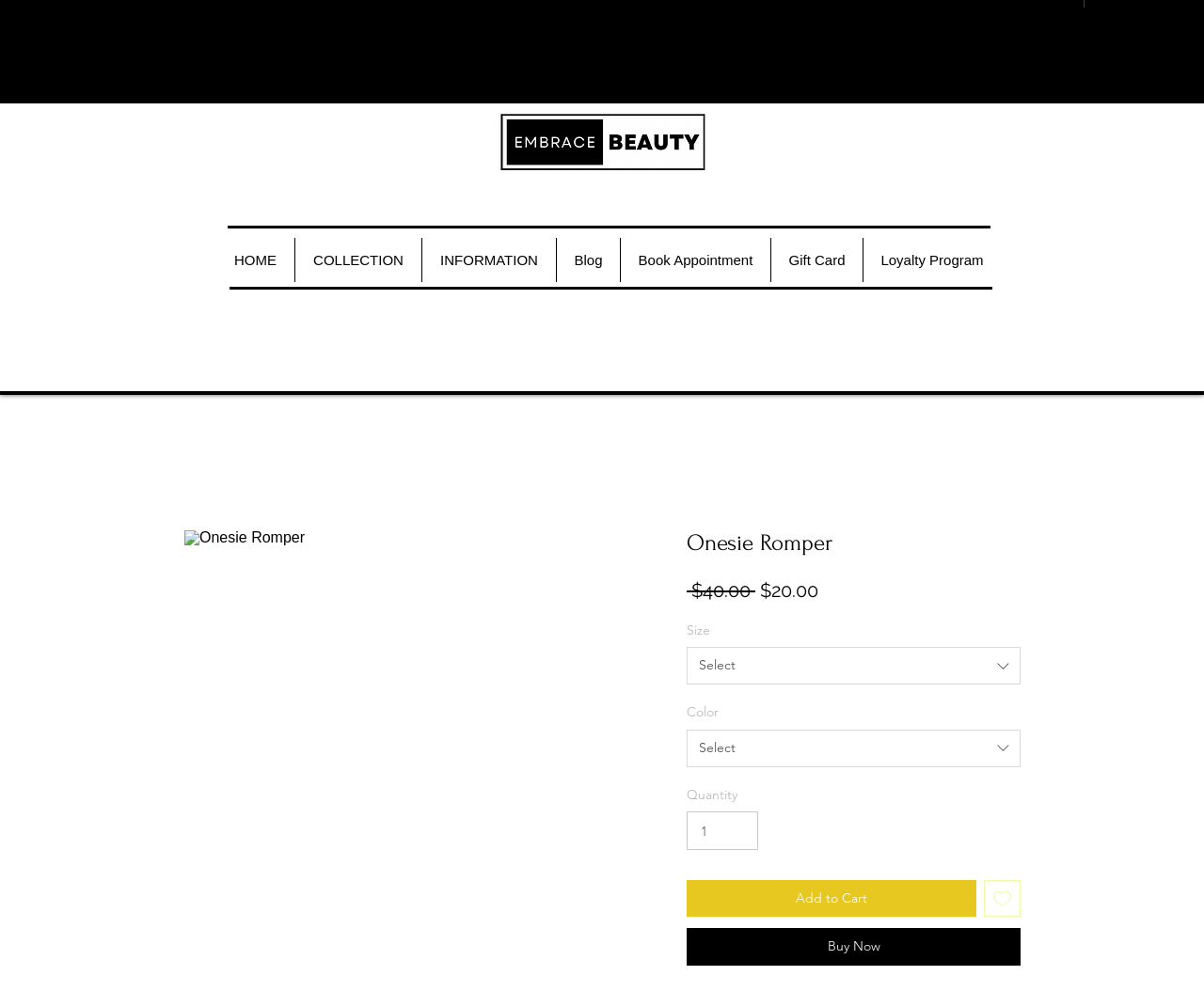Give a one-word or short phrase answer to the question: 
How many navigation links are there in the top navigation bar?

6